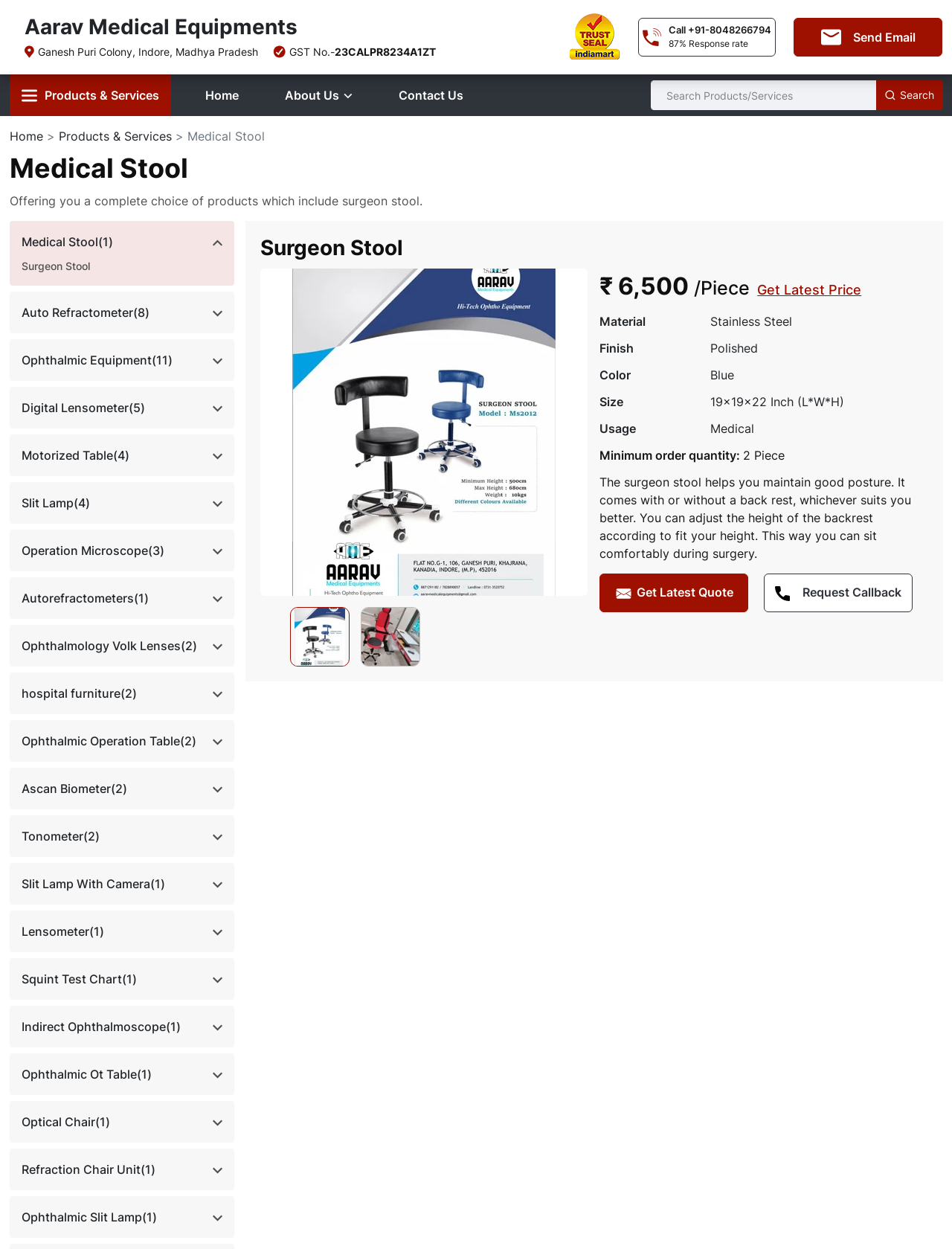Please identify the bounding box coordinates of the region to click in order to complete the task: "Call the phone number +91-8048266794". The coordinates must be four float numbers between 0 and 1, specified as [left, top, right, bottom].

[0.703, 0.019, 0.811, 0.029]